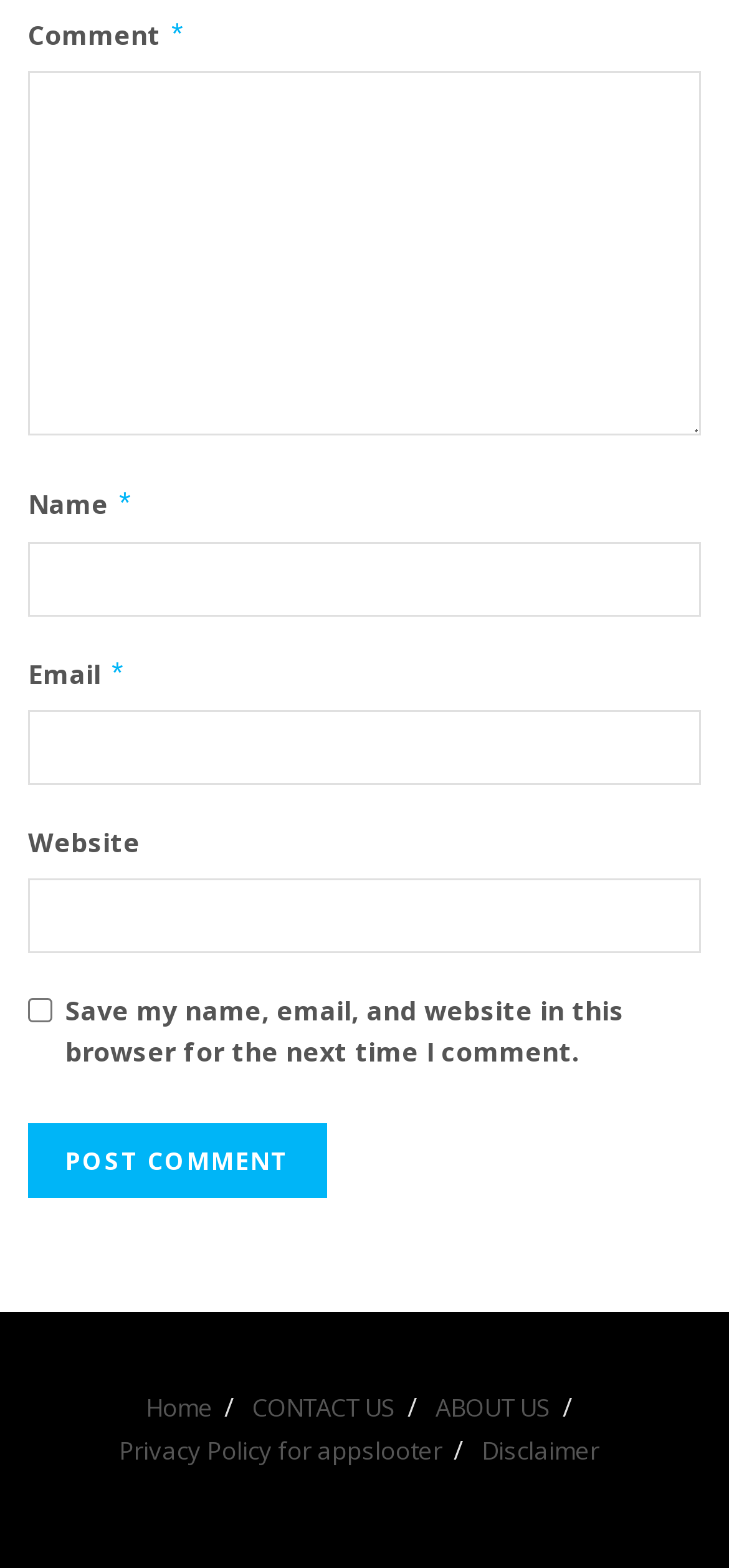Identify the bounding box for the UI element described as: "parent_node: Comment * name="comment"". Ensure the coordinates are four float numbers between 0 and 1, formatted as [left, top, right, bottom].

[0.038, 0.043, 0.962, 0.275]